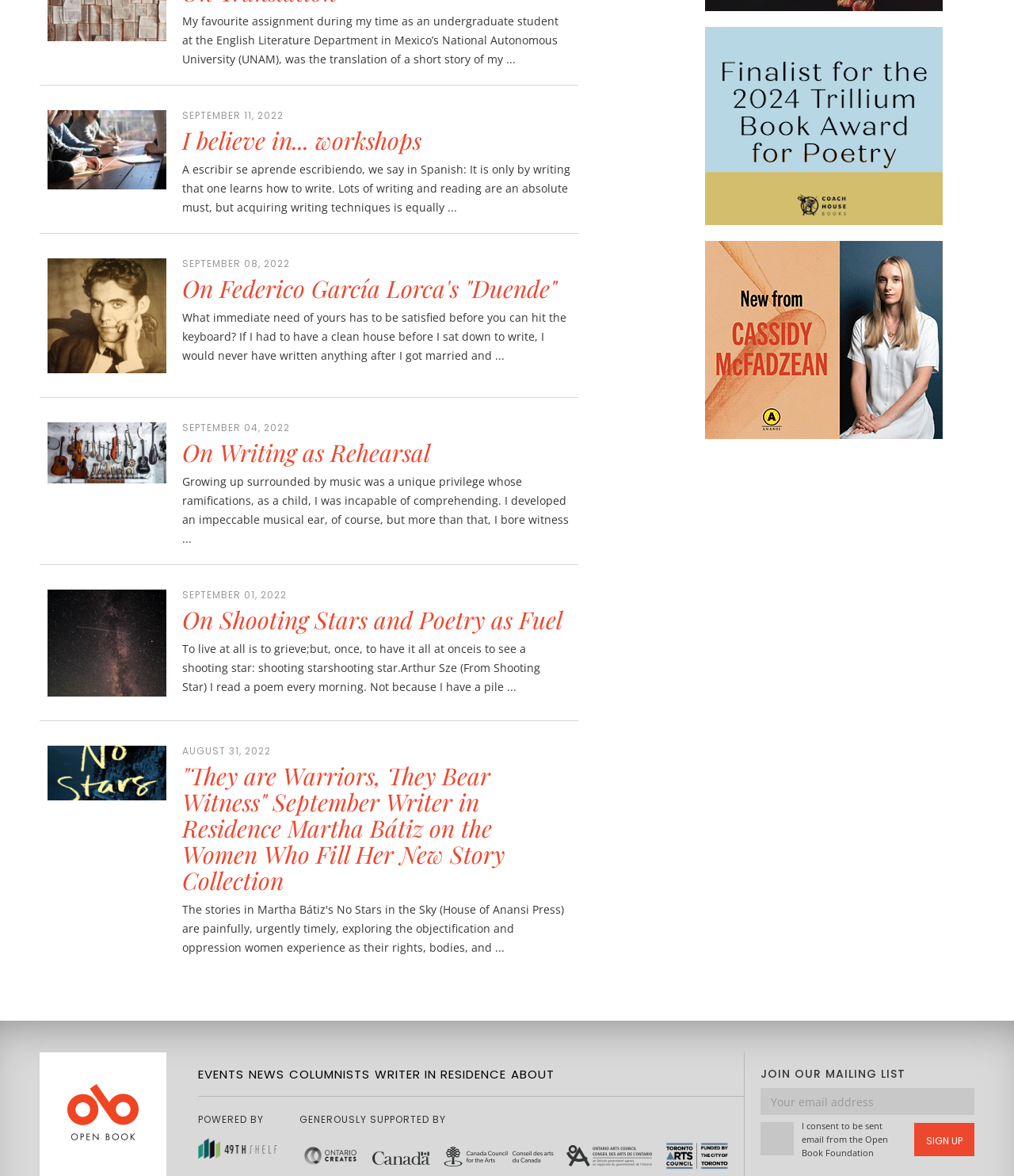Show the bounding box coordinates of the element that should be clicked to complete the task: "Visit the RuCCS YouTube Channel".

None